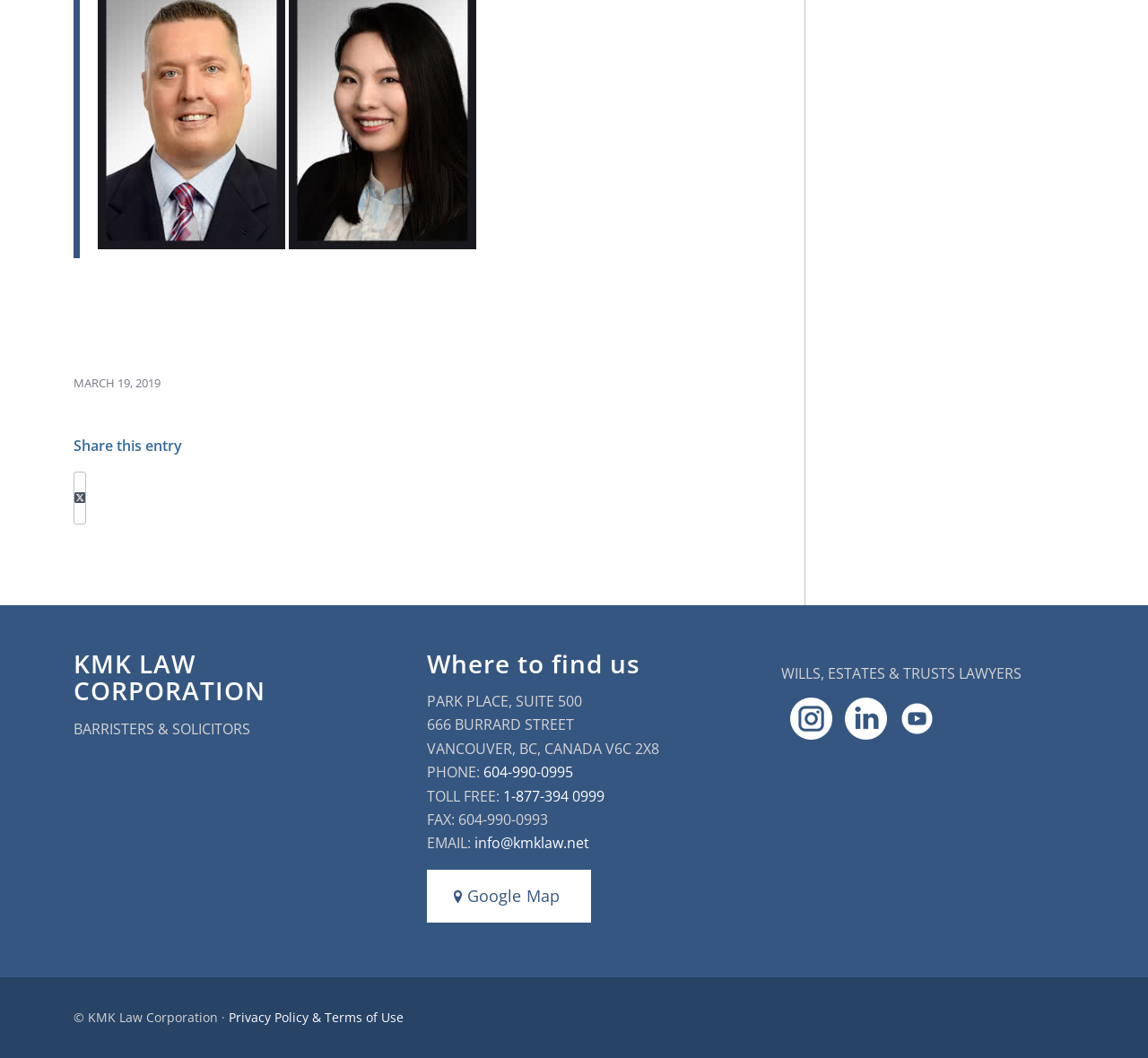Please indicate the bounding box coordinates of the element's region to be clicked to achieve the instruction: "Visit us on Instagram". Provide the coordinates as four float numbers between 0 and 1, i.e., [left, top, right, bottom].

[0.68, 0.66, 0.725, 0.706]